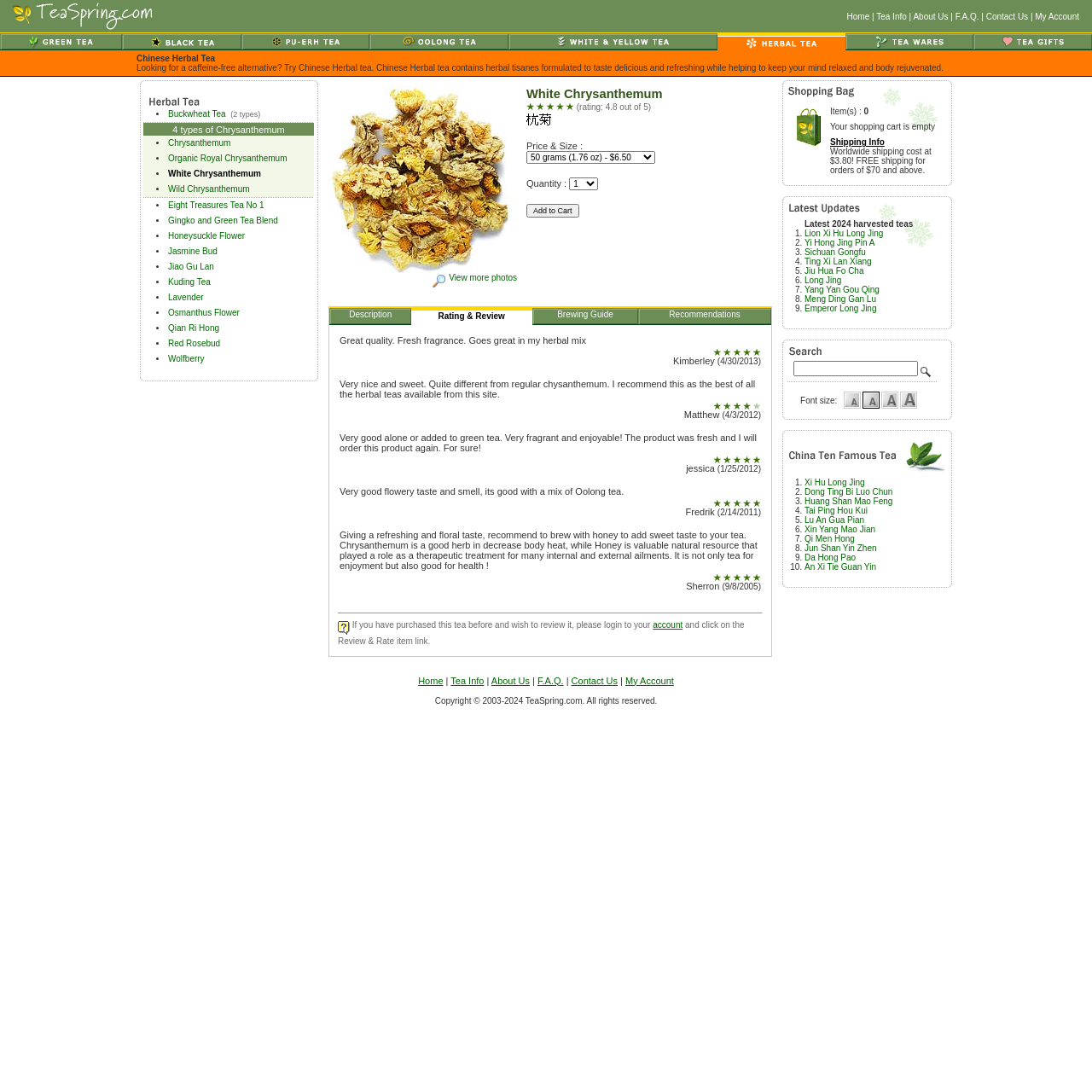Please answer the following question using a single word or phrase: How much does 50 grams of White Chrysanthemum tea cost?

$6.50